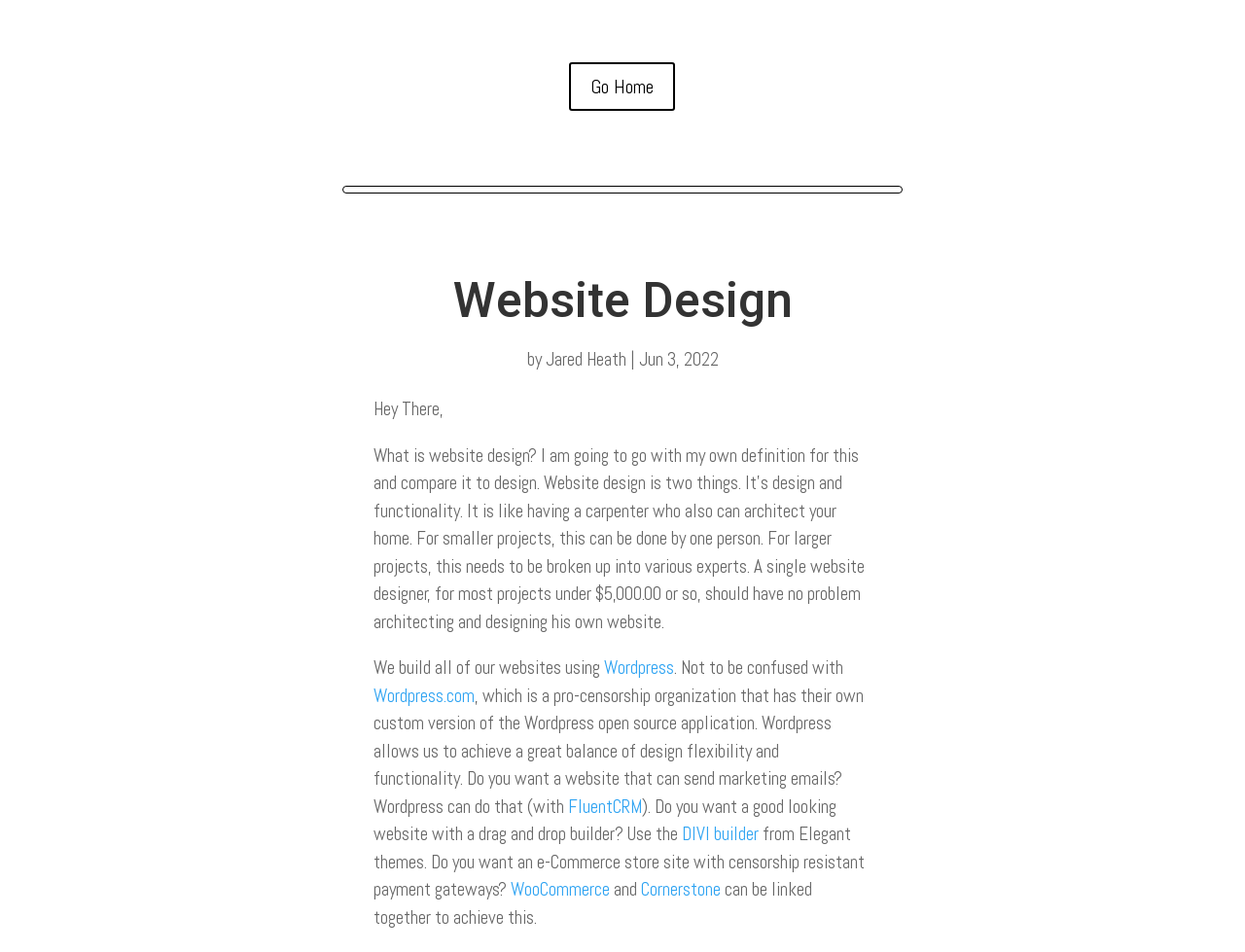Show me the bounding box coordinates of the clickable region to achieve the task as per the instruction: "Learn about Wordpress".

[0.485, 0.689, 0.541, 0.714]